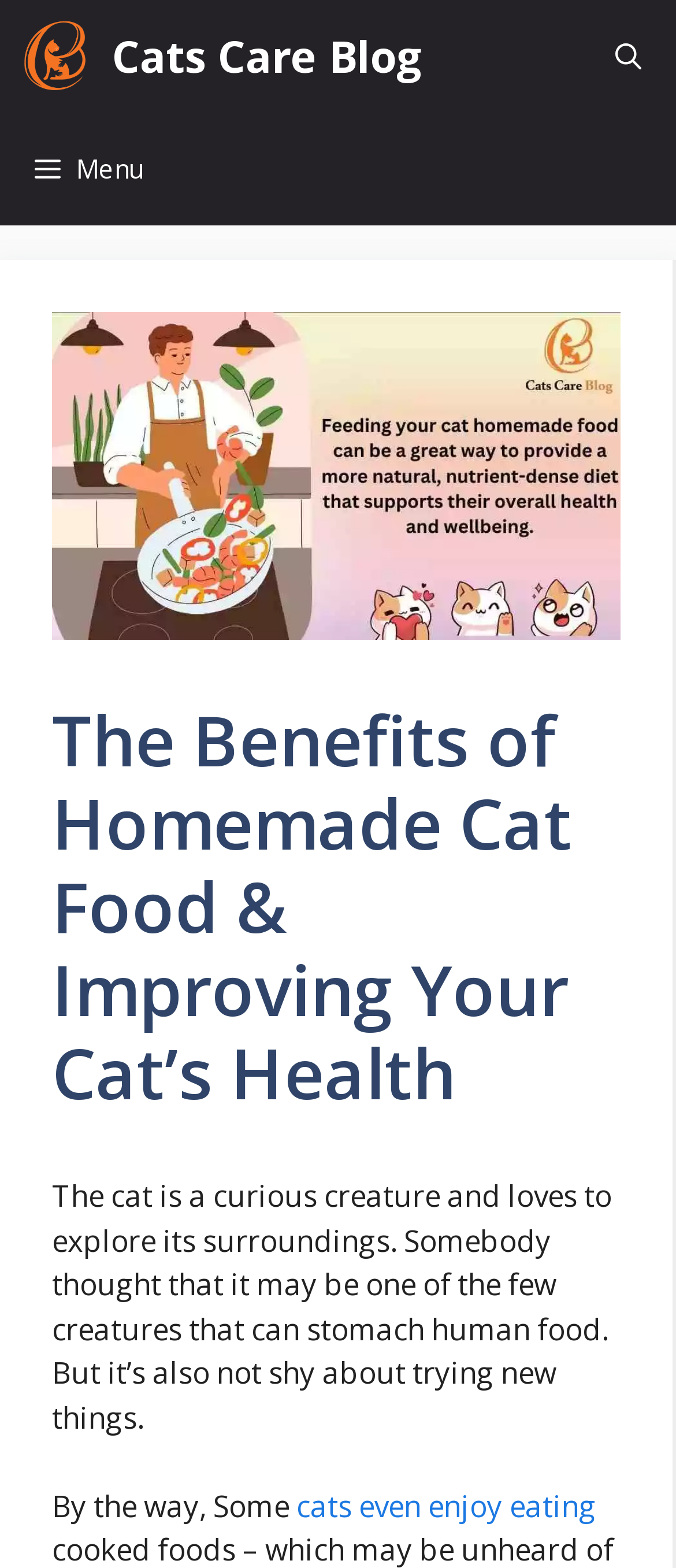What is the topic of the main content?
Refer to the image and offer an in-depth and detailed answer to the question.

I inferred this by looking at the header and the static text elements, which mention 'The Benefits of Homemade Cat Food & Improving Your Cat’s Health' and discuss the cat's eating habits.